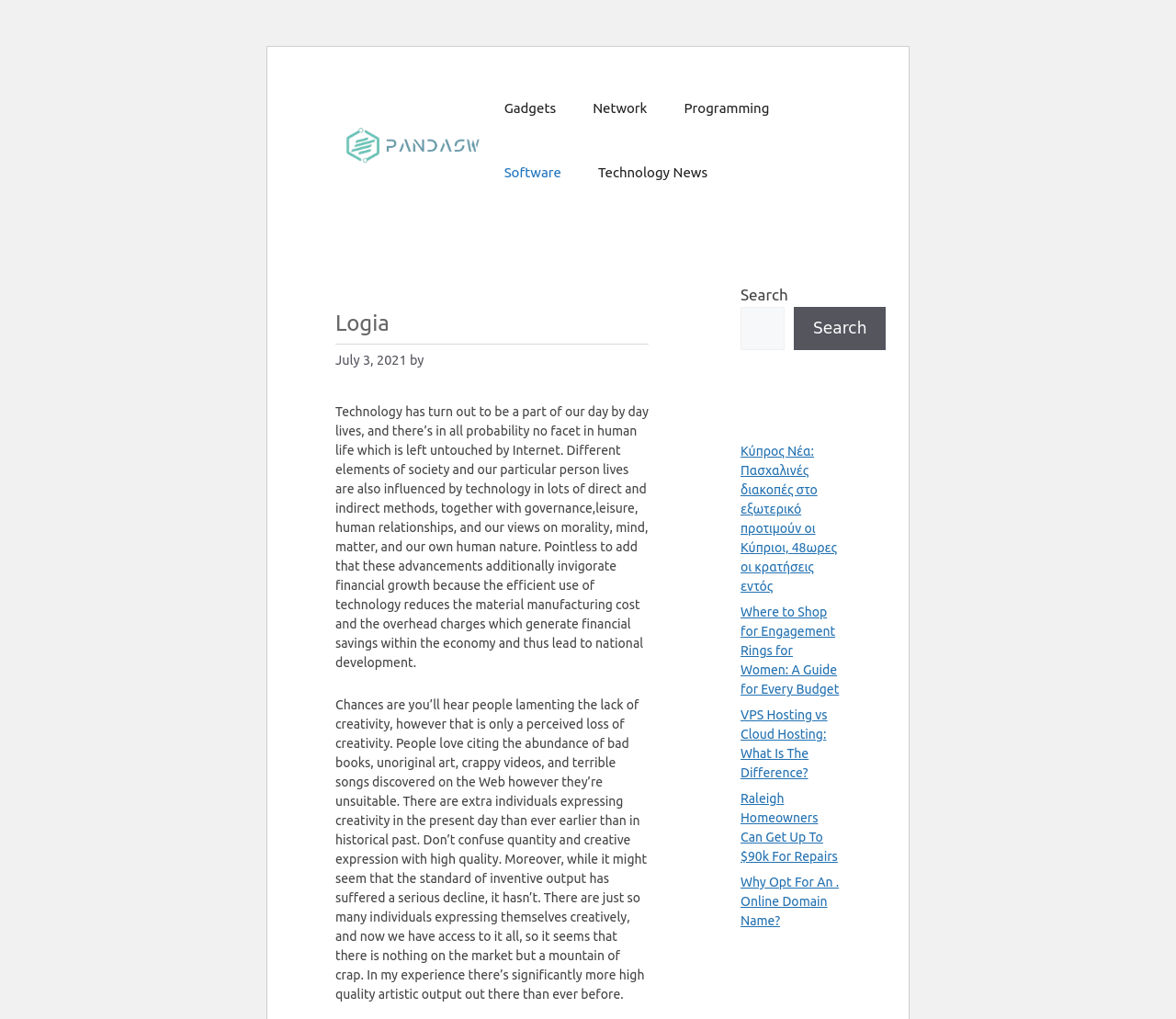Could you provide the bounding box coordinates for the portion of the screen to click to complete this instruction: "Search for something"?

[0.63, 0.301, 0.667, 0.344]